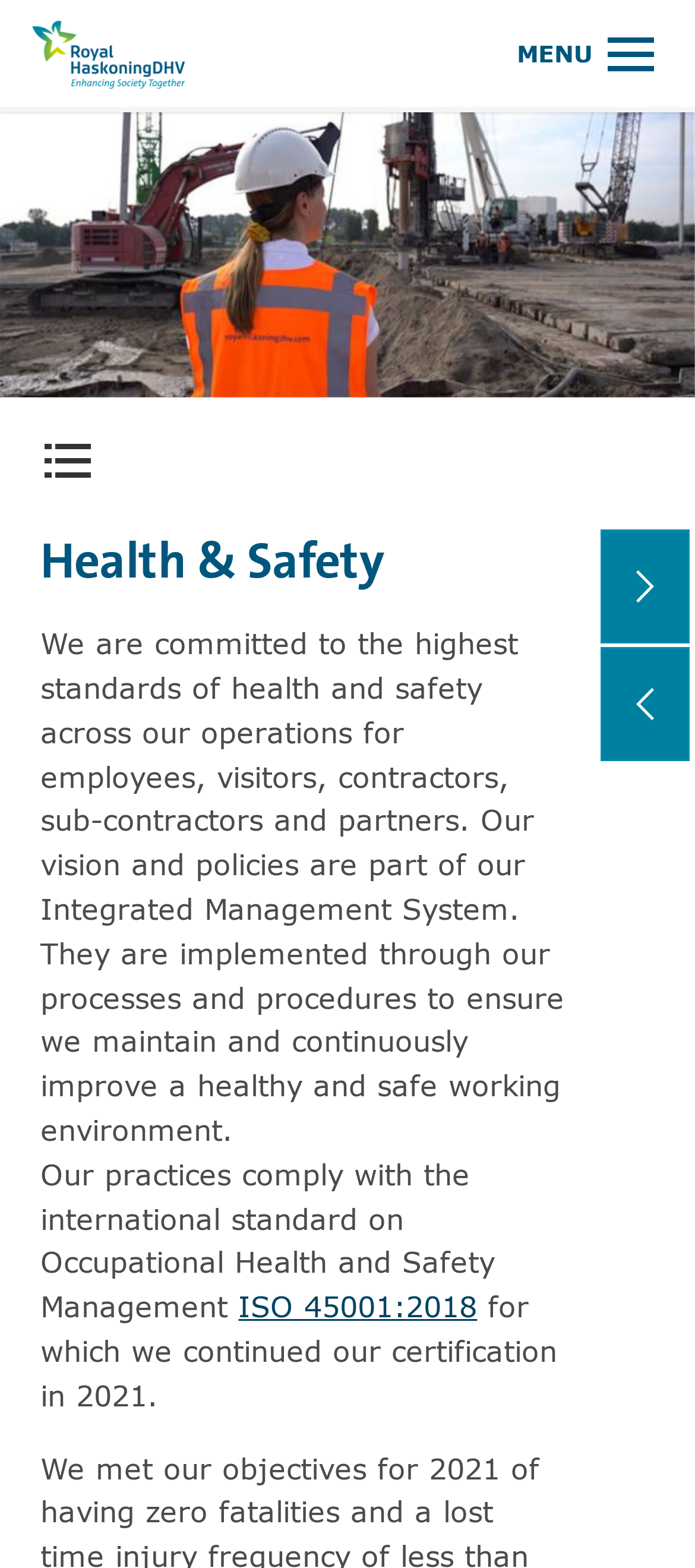Please respond to the question using a single word or phrase:
How many menus are available on the page?

Two